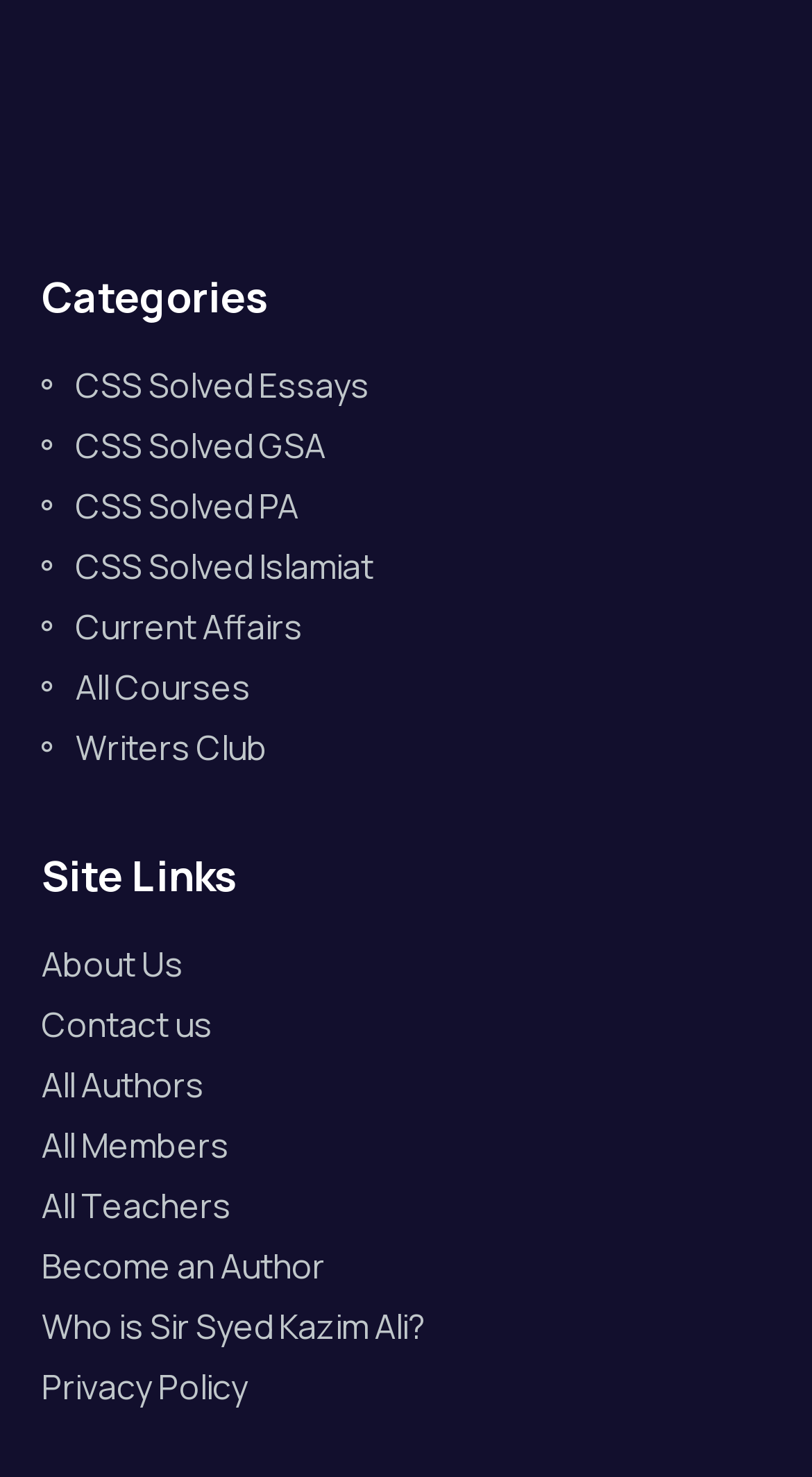Pinpoint the bounding box coordinates of the element to be clicked to execute the instruction: "Check Current Affairs".

[0.051, 0.407, 0.949, 0.441]